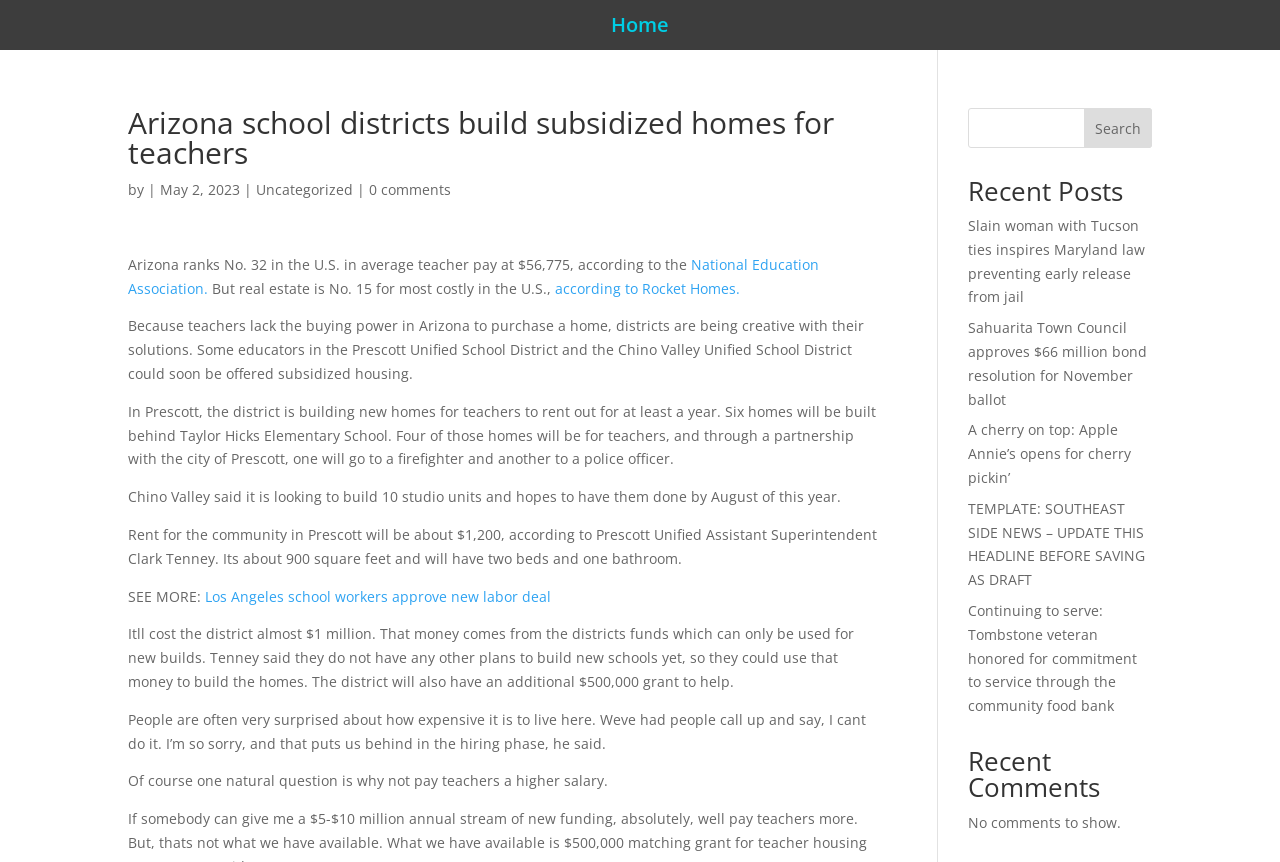Identify the bounding box coordinates of the region that needs to be clicked to carry out this instruction: "View recent posts". Provide these coordinates as four float numbers ranging from 0 to 1, i.e., [left, top, right, bottom].

None